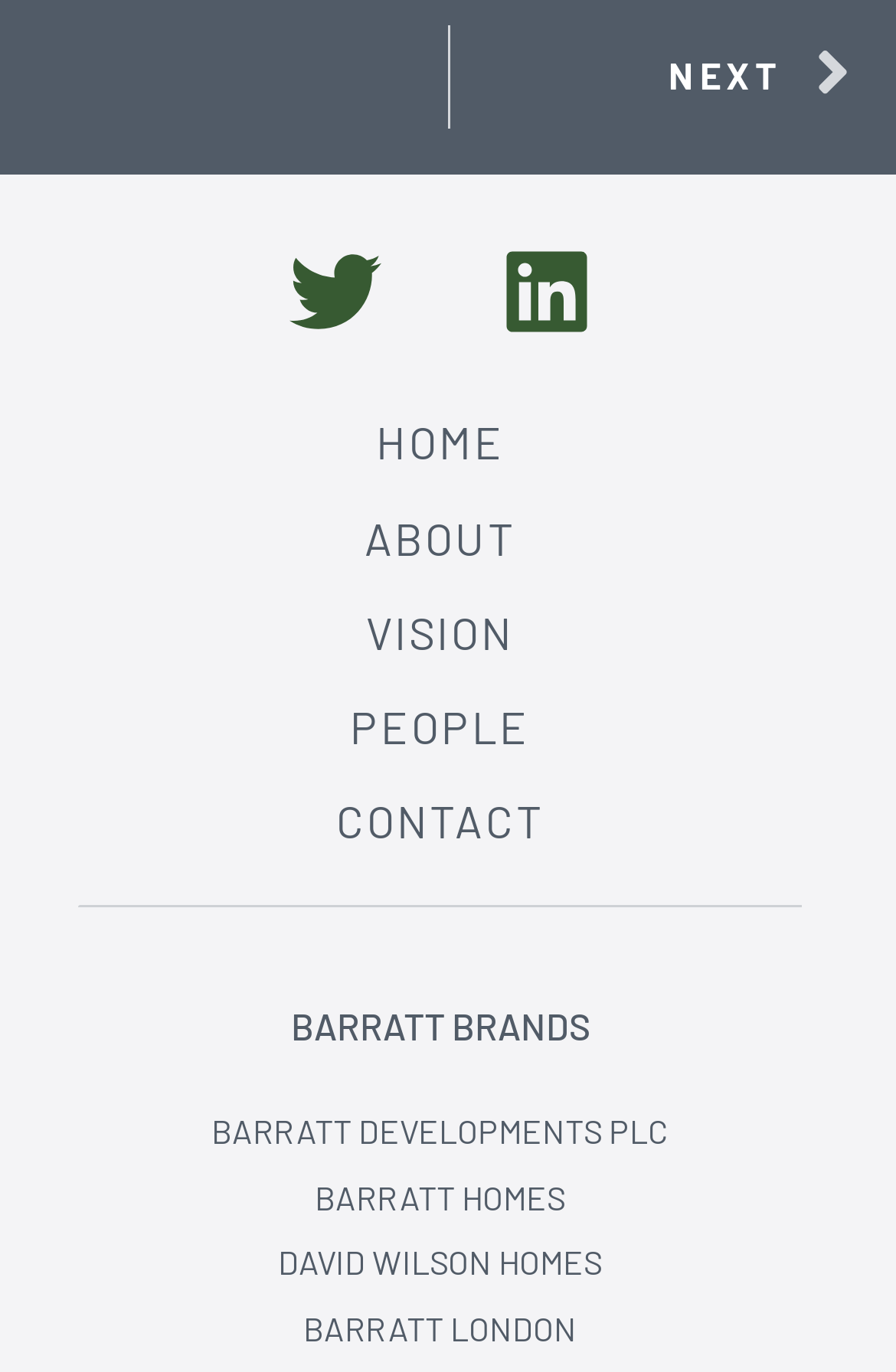How many social media links are there?
Your answer should be a single word or phrase derived from the screenshot.

2